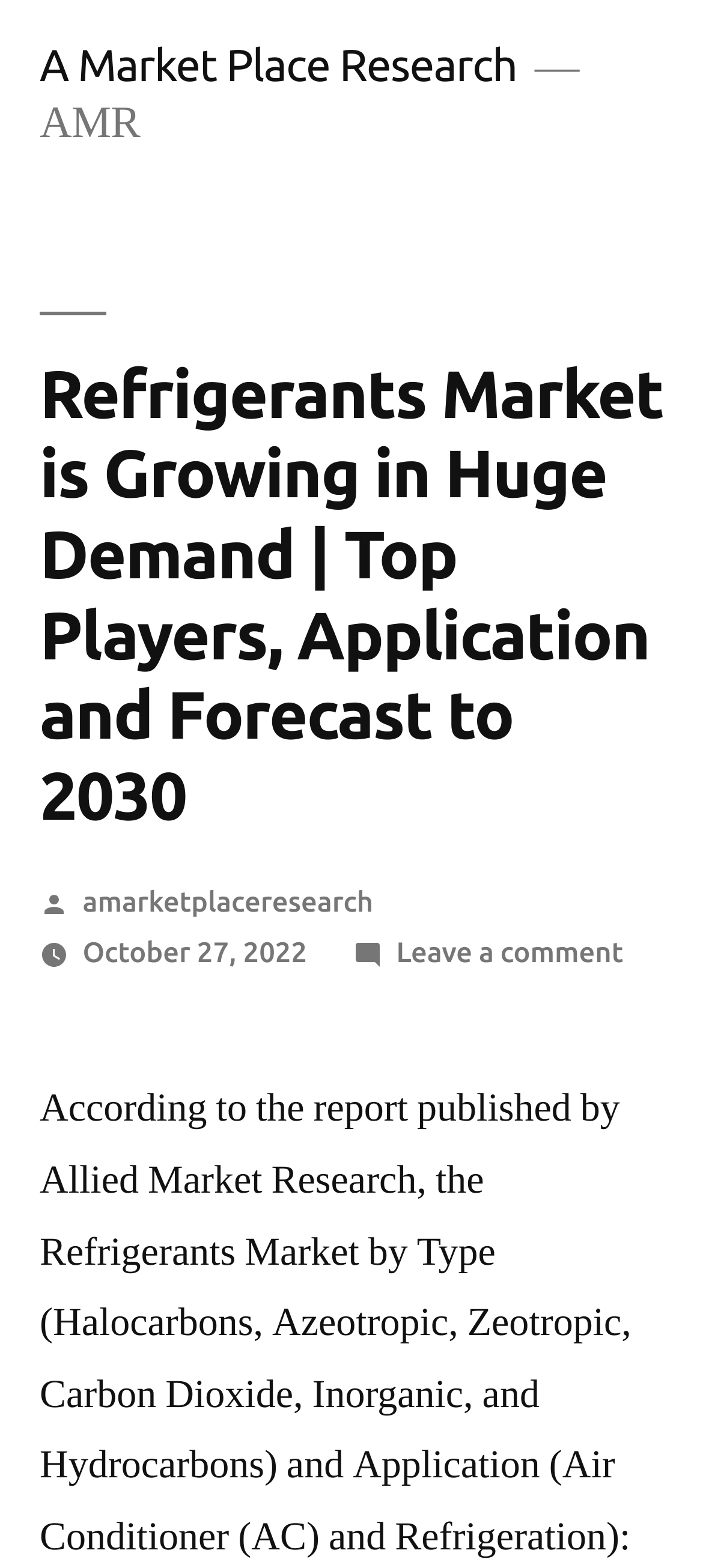Give the bounding box coordinates for this UI element: "amarketplaceresearch". The coordinates should be four float numbers between 0 and 1, arranged as [left, top, right, bottom].

[0.117, 0.564, 0.531, 0.585]